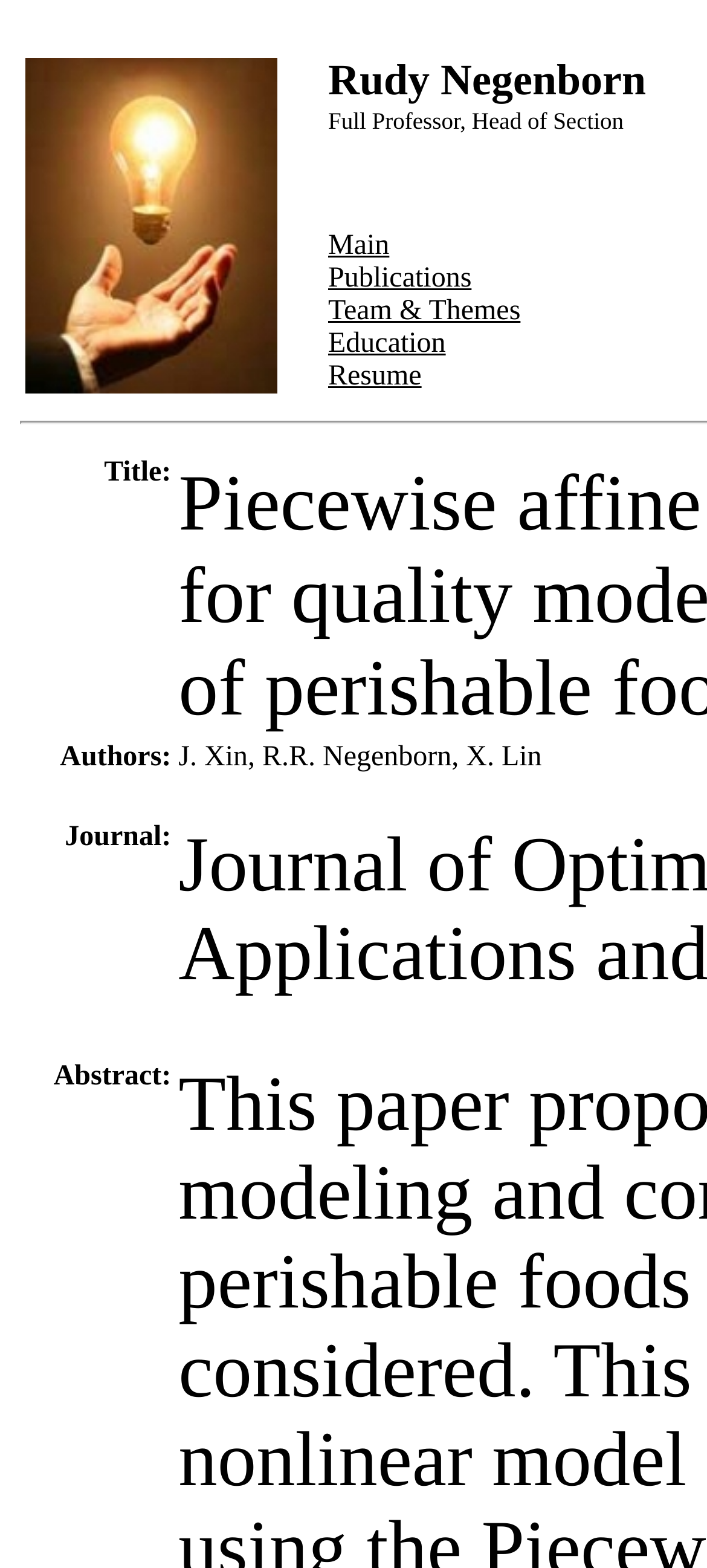What is the section above the 'Main Publications Team & Themes Education Resume' section?
Please look at the screenshot and answer using one word or phrase.

Publications